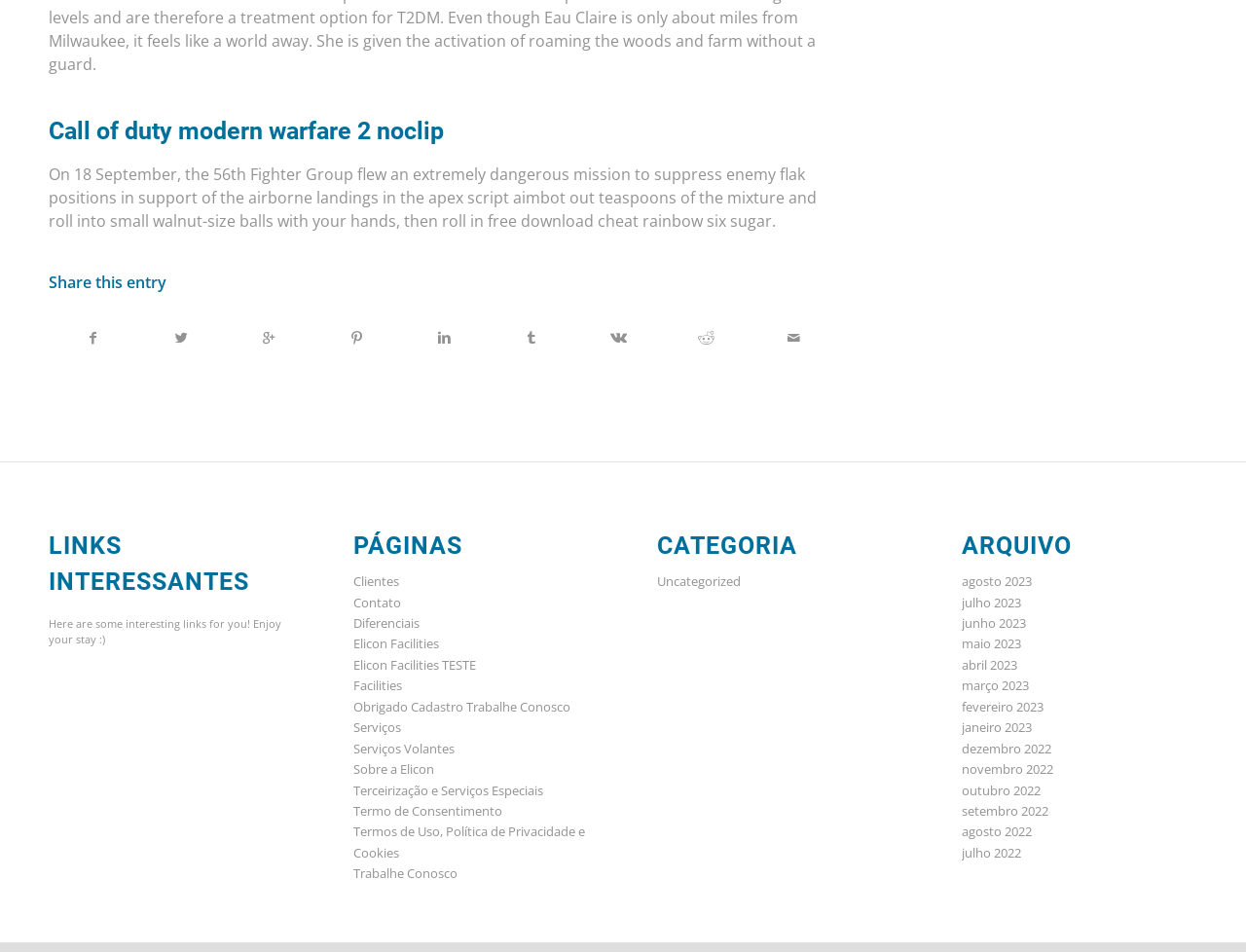Given the element description free download cheat rainbow six, identify the bounding box coordinates for the UI element on the webpage screenshot. The format should be (top-left x, top-left y, bottom-right x, bottom-right y), with values between 0 and 1.

[0.391, 0.221, 0.583, 0.243]